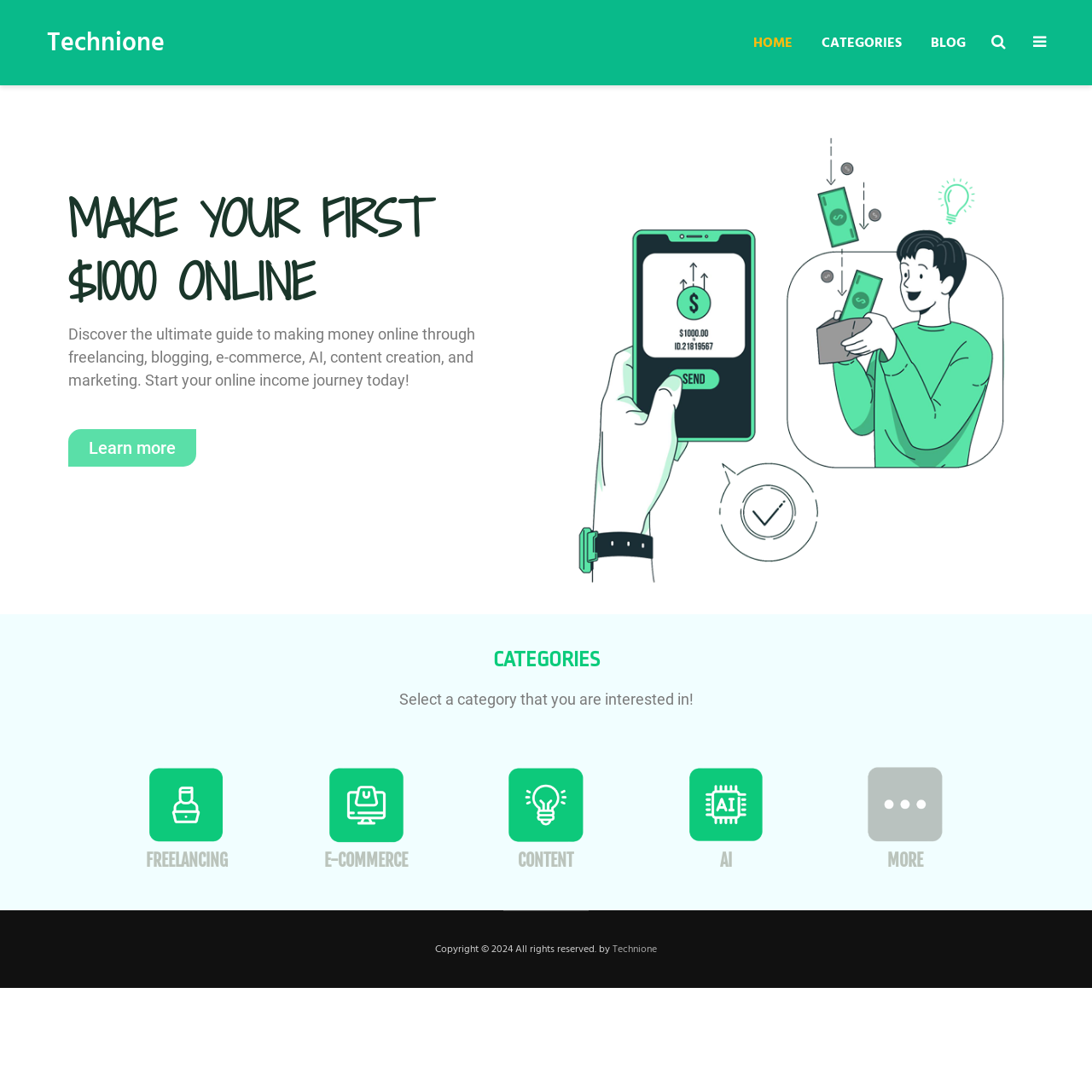Please specify the bounding box coordinates of the clickable section necessary to execute the following command: "About".

None